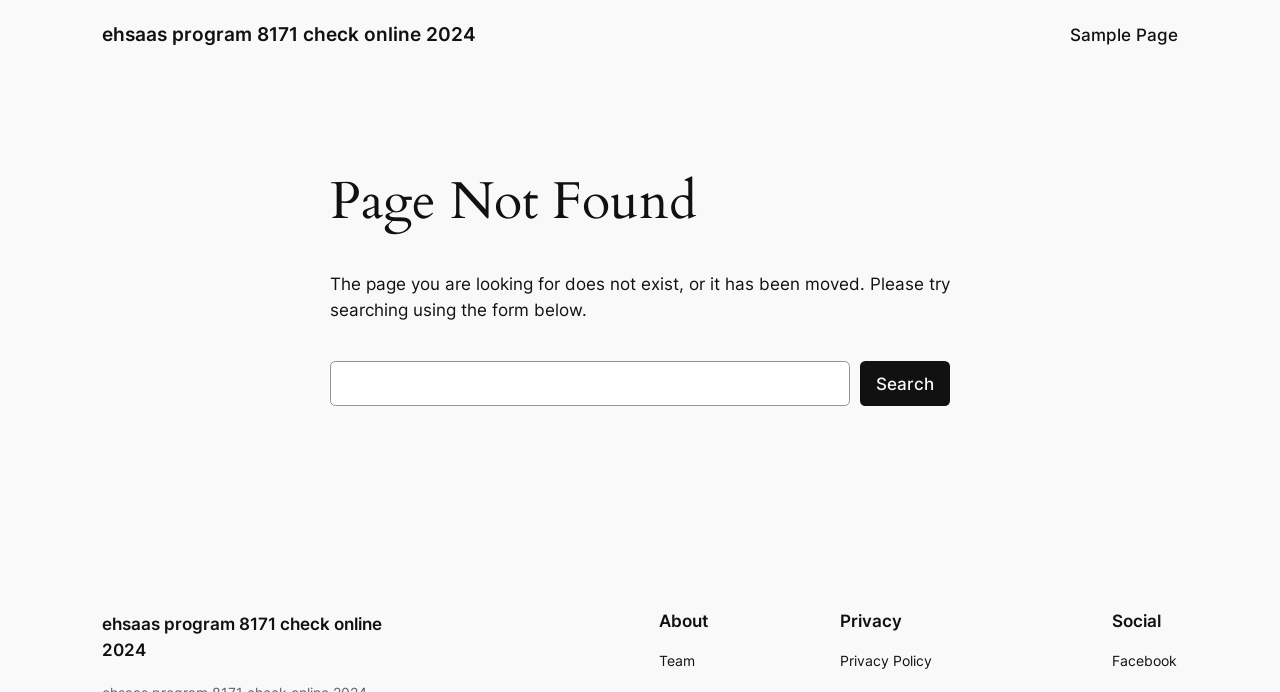Please use the details from the image to answer the following question comprehensively:
What is the purpose of the search box?

The search box is located in the middle of the page, and it has a label 'Search' next to it. It is likely used to search for content within the website.